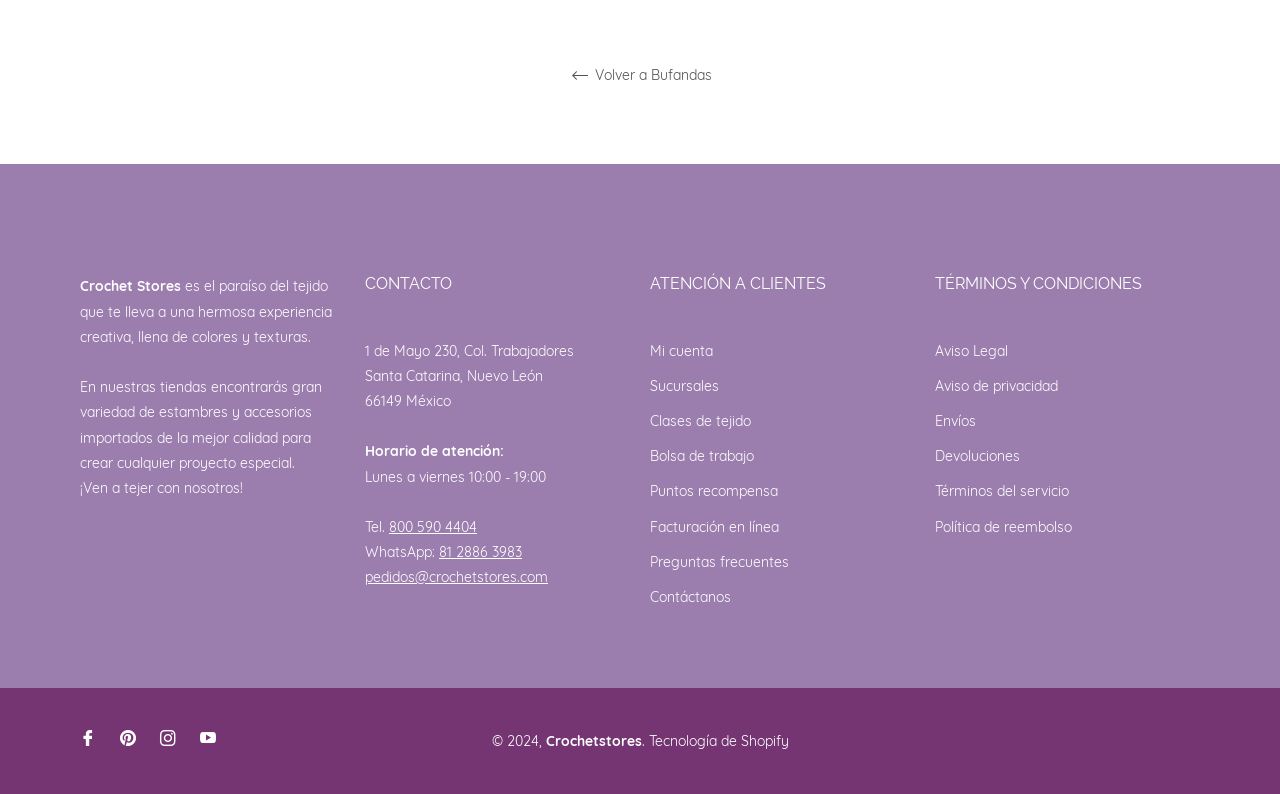Give a short answer using one word or phrase for the question:
What social media platforms are available?

Facebook, Pinterest, Instagram, YouTube